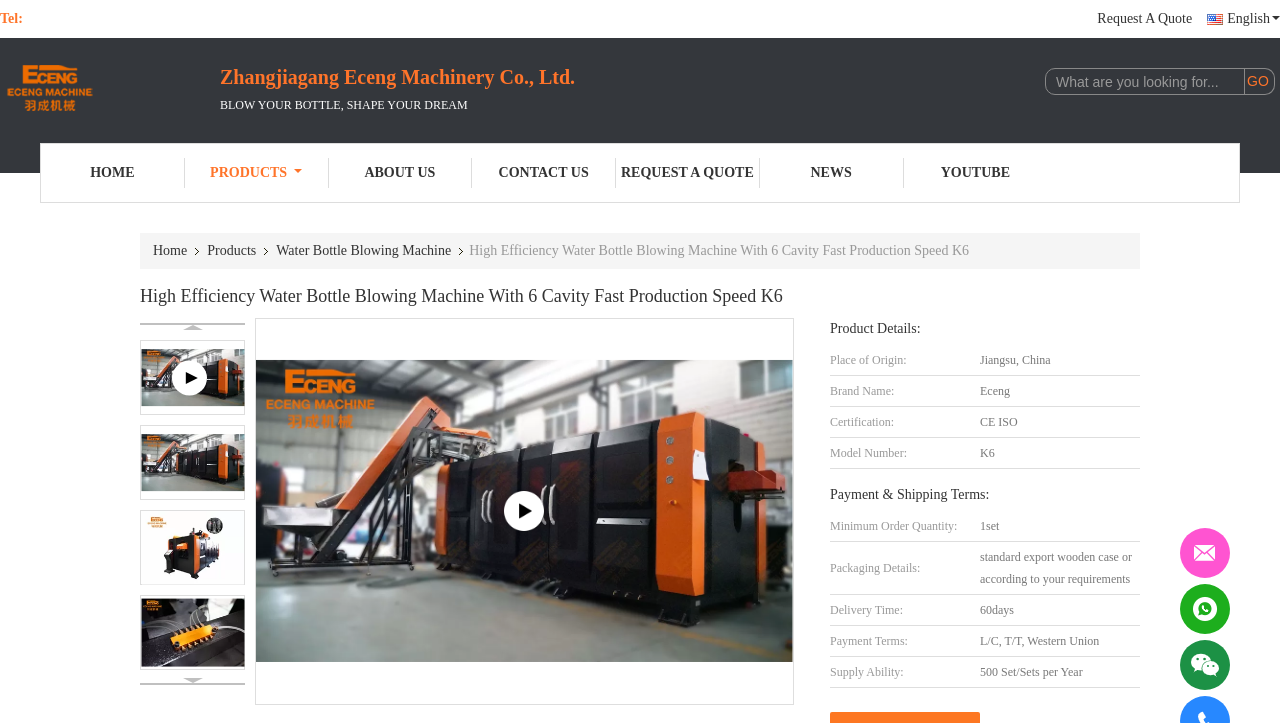Please give a succinct answer using a single word or phrase:
What is the minimum order quantity for this product?

1set